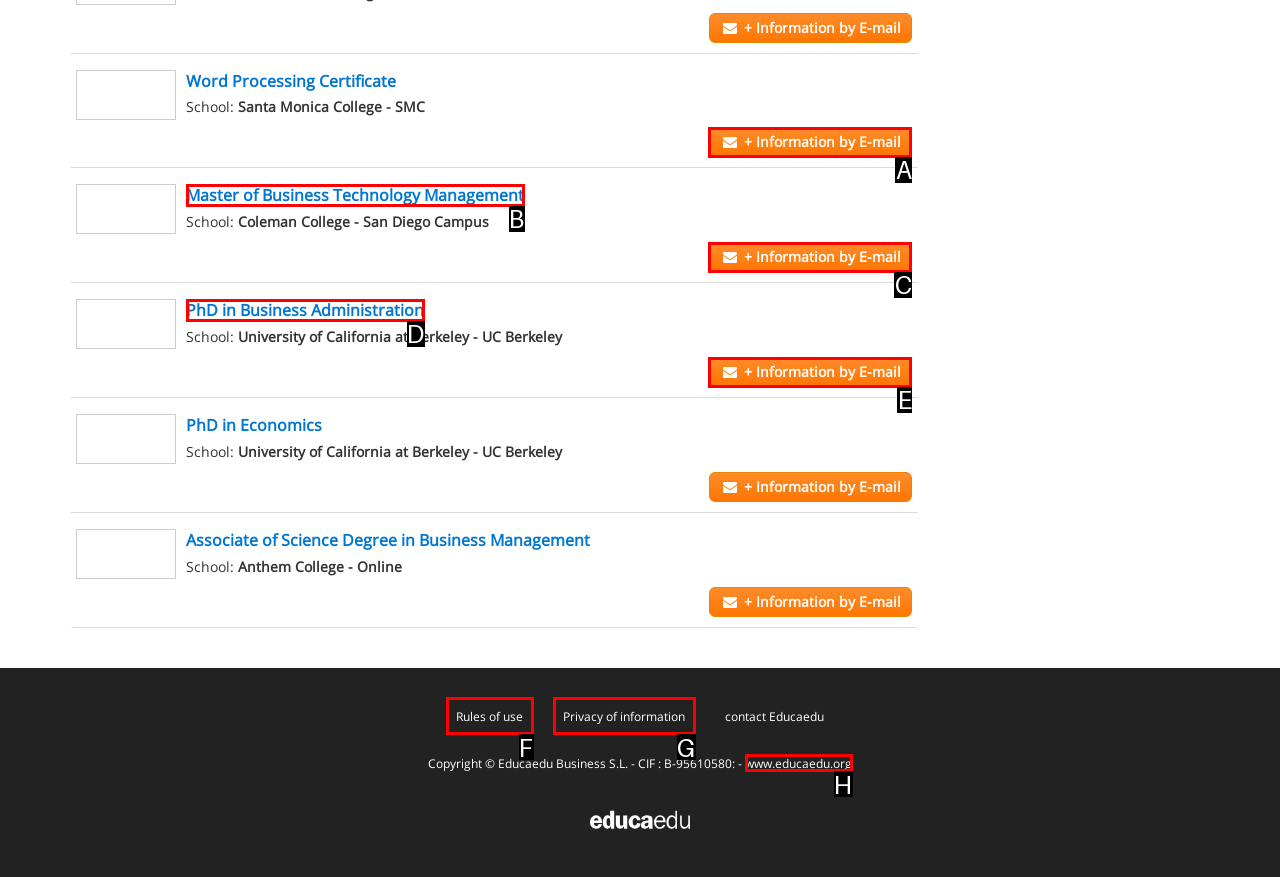Select the correct option based on the description: + Information by E-mail
Answer directly with the option’s letter.

A